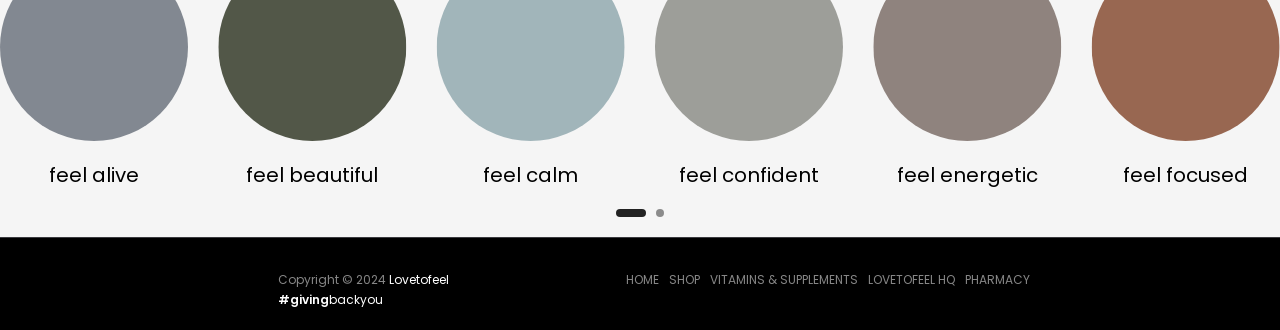Respond to the following question with a brief word or phrase:
What is the last link in the bottom navigation menu?

PHARMACY